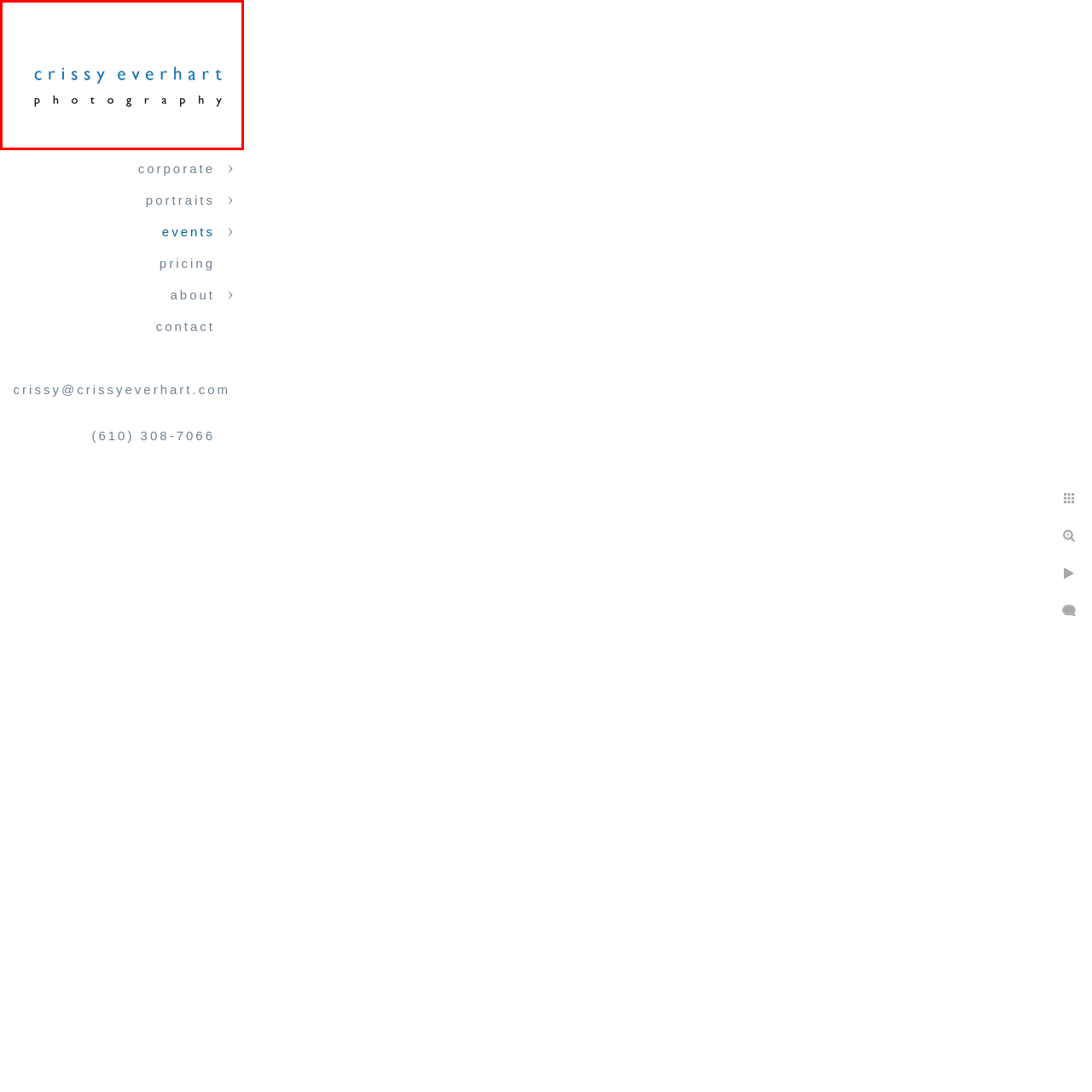What type of aesthetic does the logo reflect?
Look at the image enclosed by the red bounding box and give a detailed answer using the visual information available in the image.

The caption describes the logo's design as minimalist and having clean lines, which reflects a contemporary aesthetic, ideal for a destination wedding photography service.